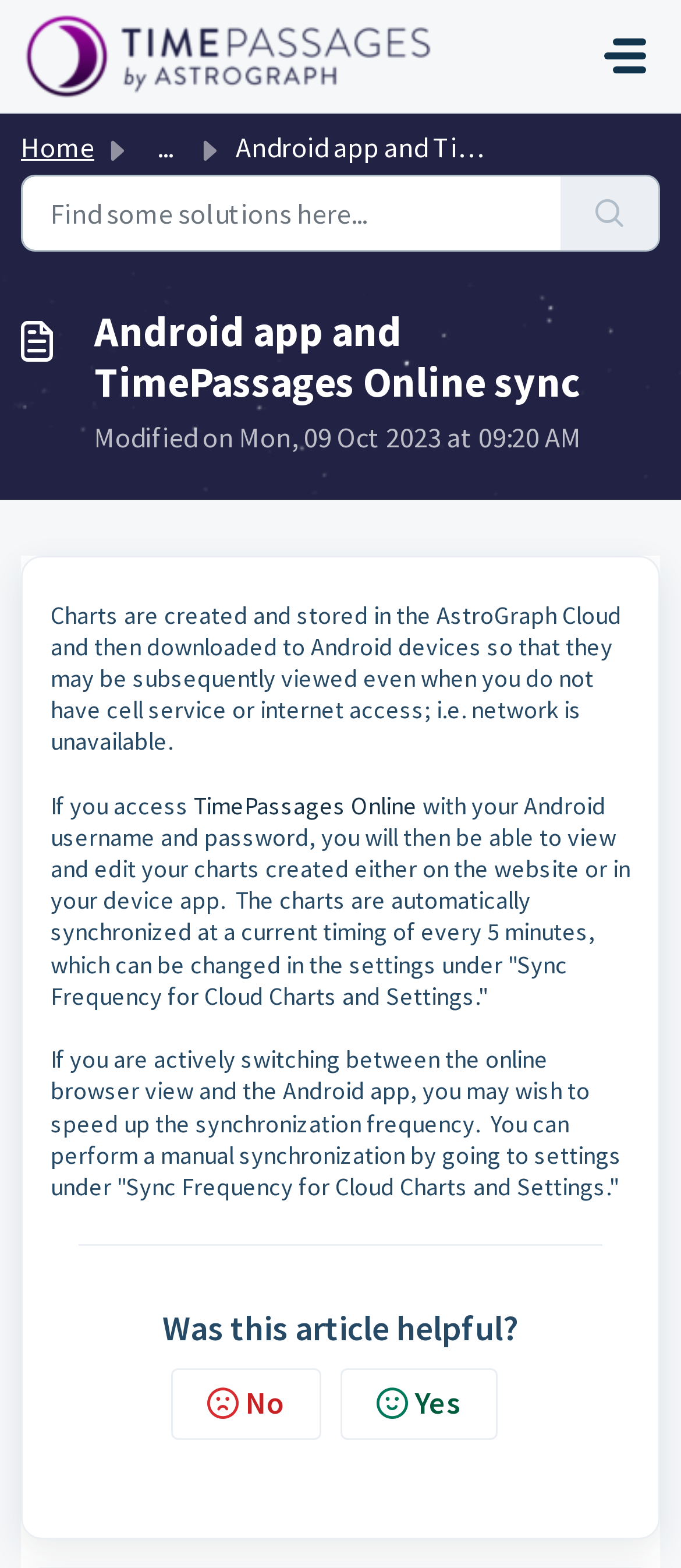Provide a brief response to the question below using one word or phrase:
How often are charts synchronized?

Every 5 minutes